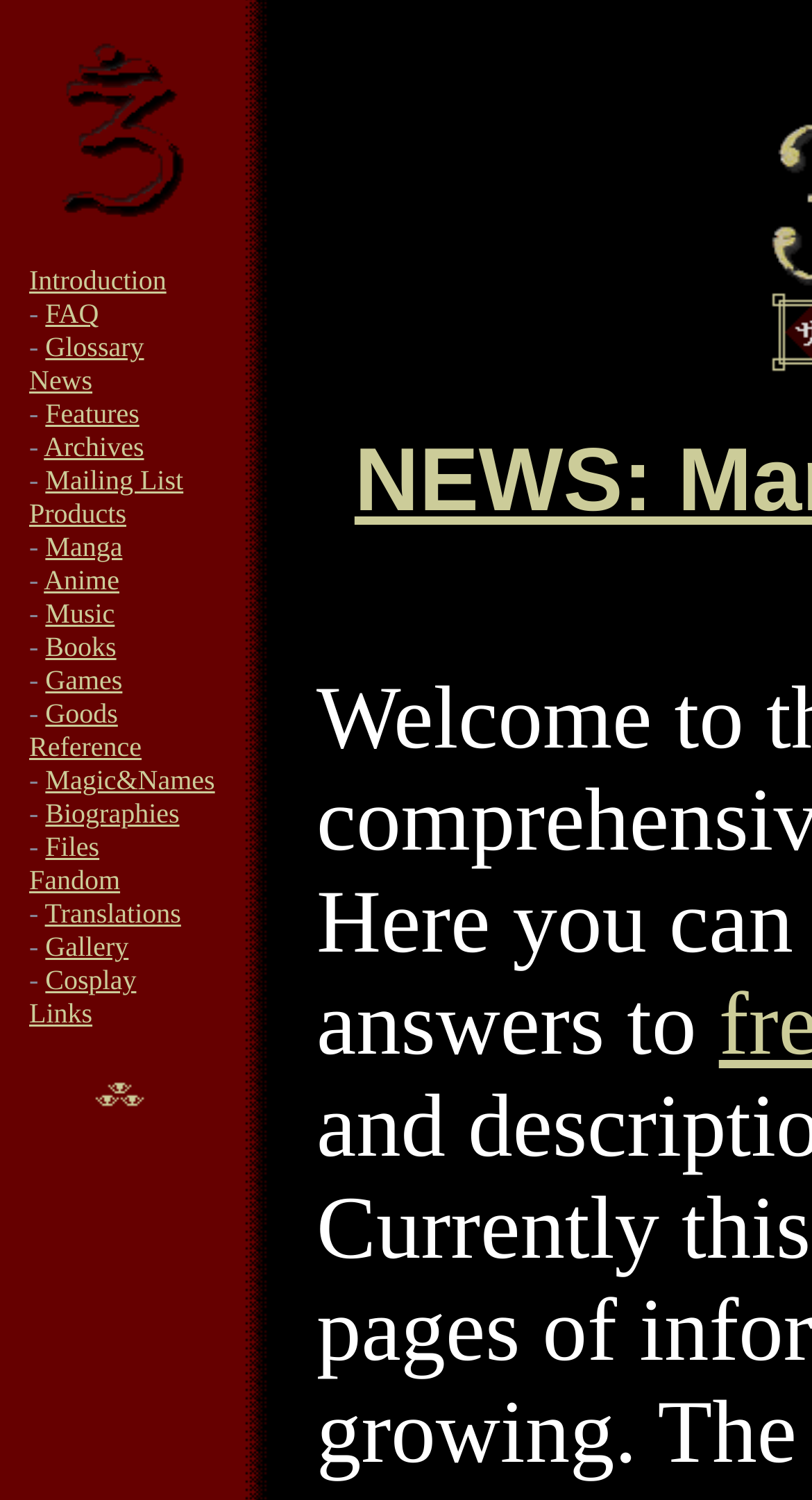Please specify the bounding box coordinates for the clickable region that will help you carry out the instruction: "go to introduction page".

[0.036, 0.177, 0.205, 0.198]